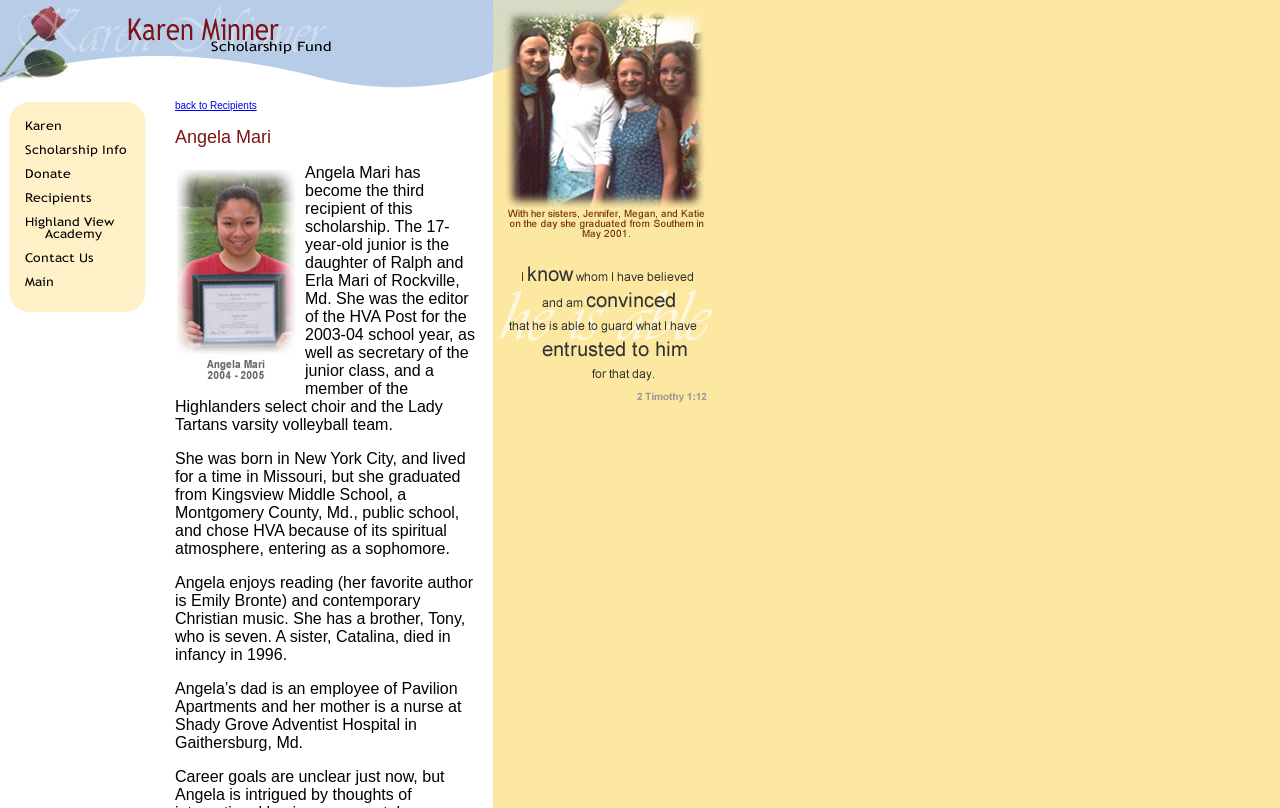What is the main content of this webpage?
Refer to the screenshot and answer in one word or phrase.

Scholarship recipients